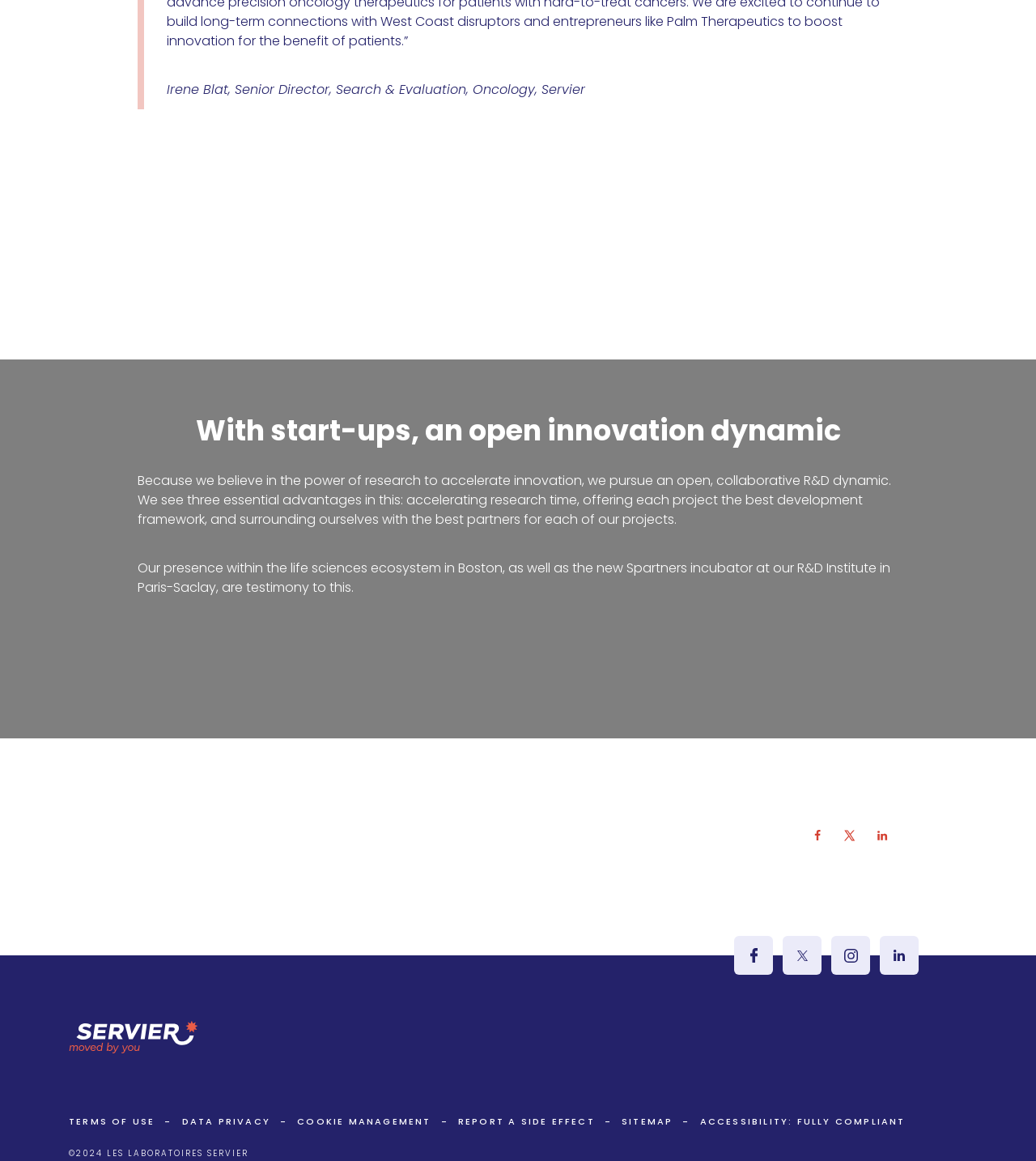Highlight the bounding box coordinates of the element you need to click to perform the following instruction: "Return to homepage."

[0.066, 0.878, 0.191, 0.908]